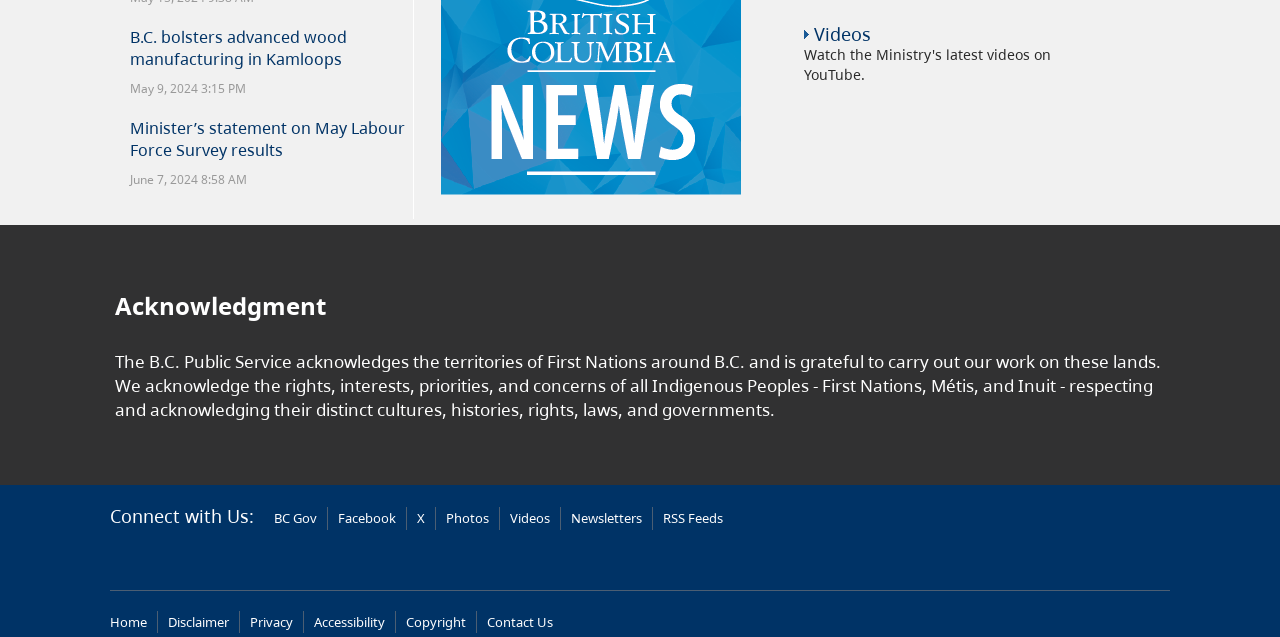What is the date of the second news article? Based on the image, give a response in one word or a short phrase.

June 7, 2024 8:58 AM